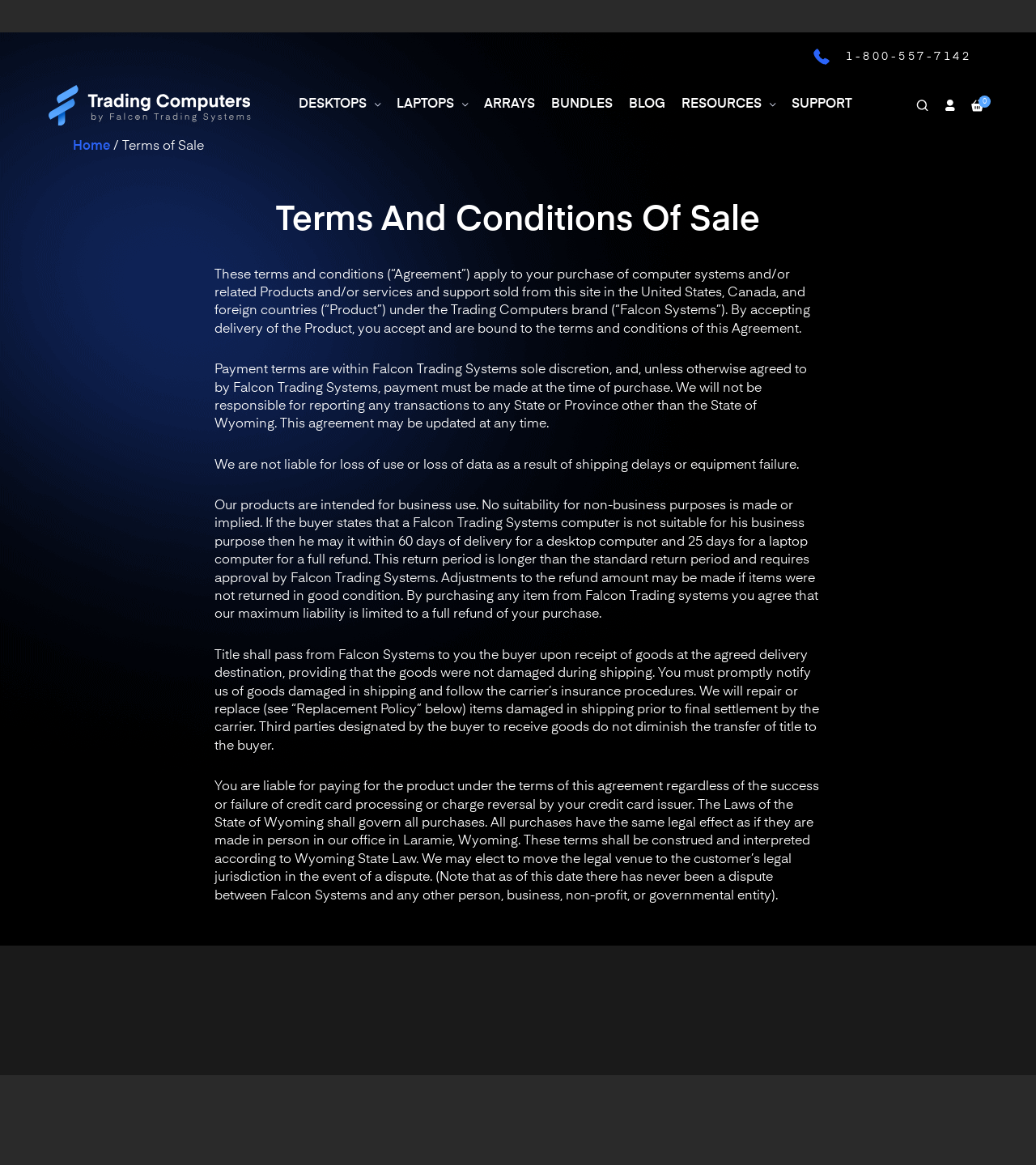Identify the bounding box coordinates of the HTML element based on this description: "0 items $0".

[0.93, 0.076, 0.957, 0.104]